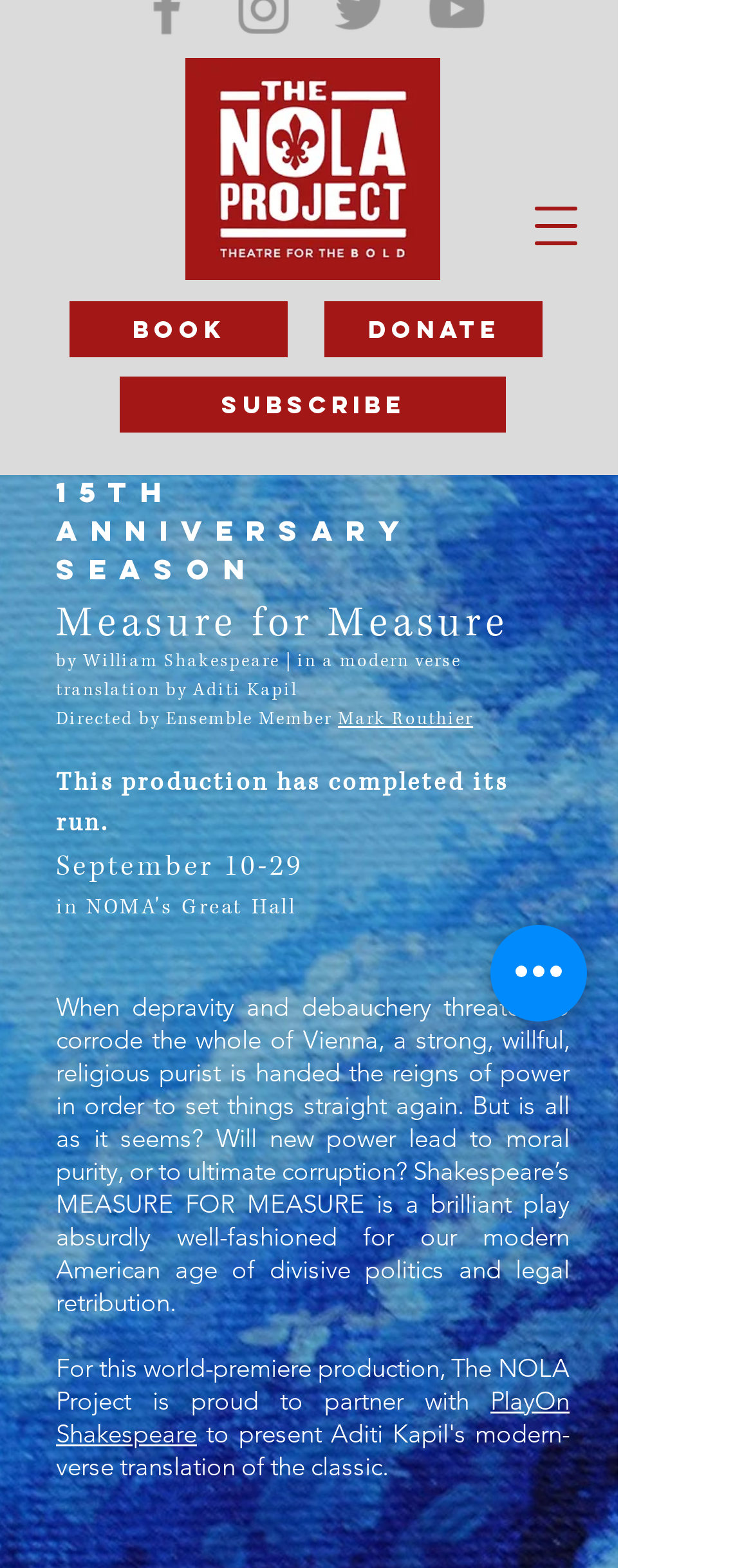Determine the bounding box coordinates for the UI element matching this description: "PlayOn Shakespeare".

[0.074, 0.884, 0.756, 0.924]